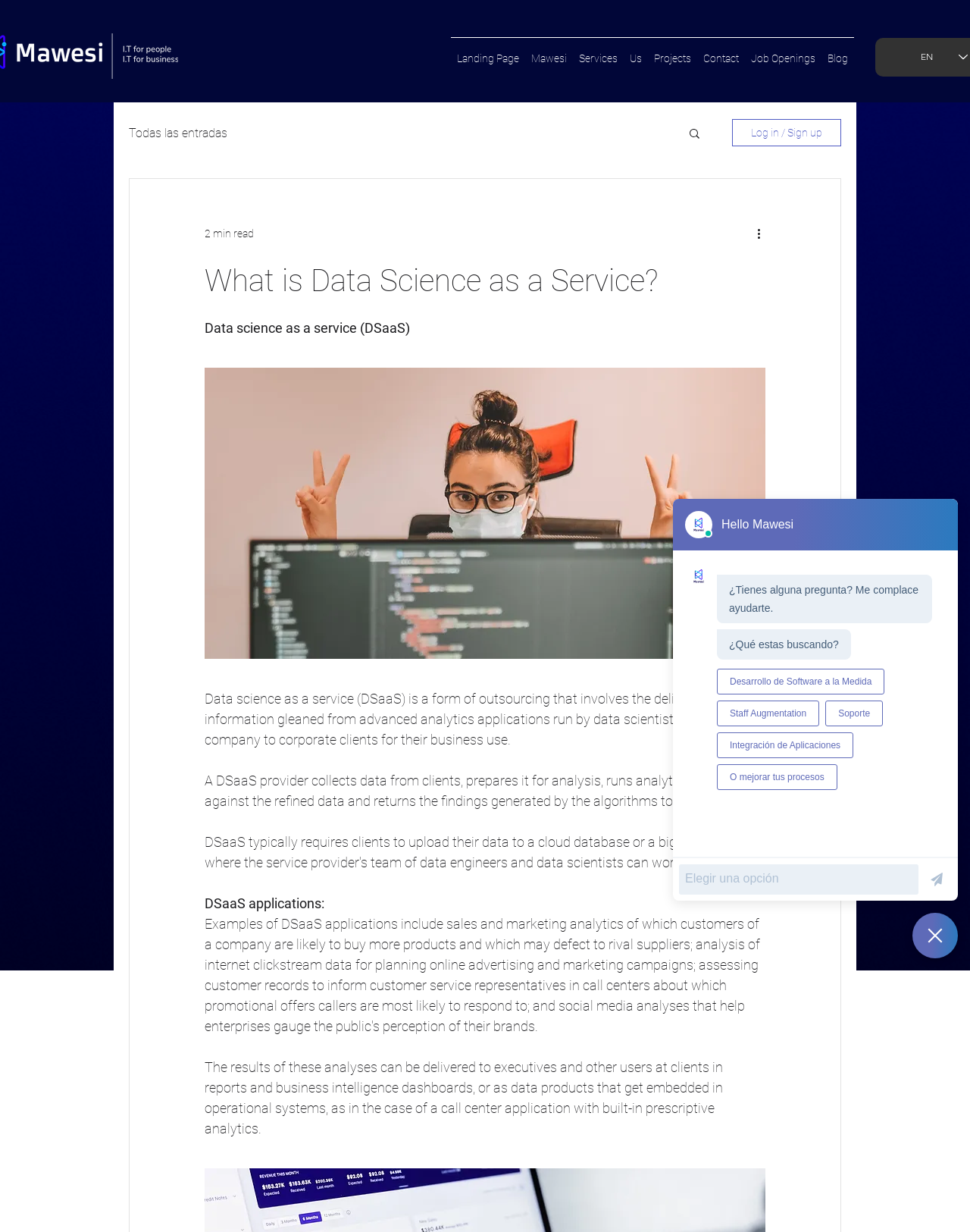What is the function of the 'Search' button?
Please use the visual content to give a single word or phrase answer.

To search